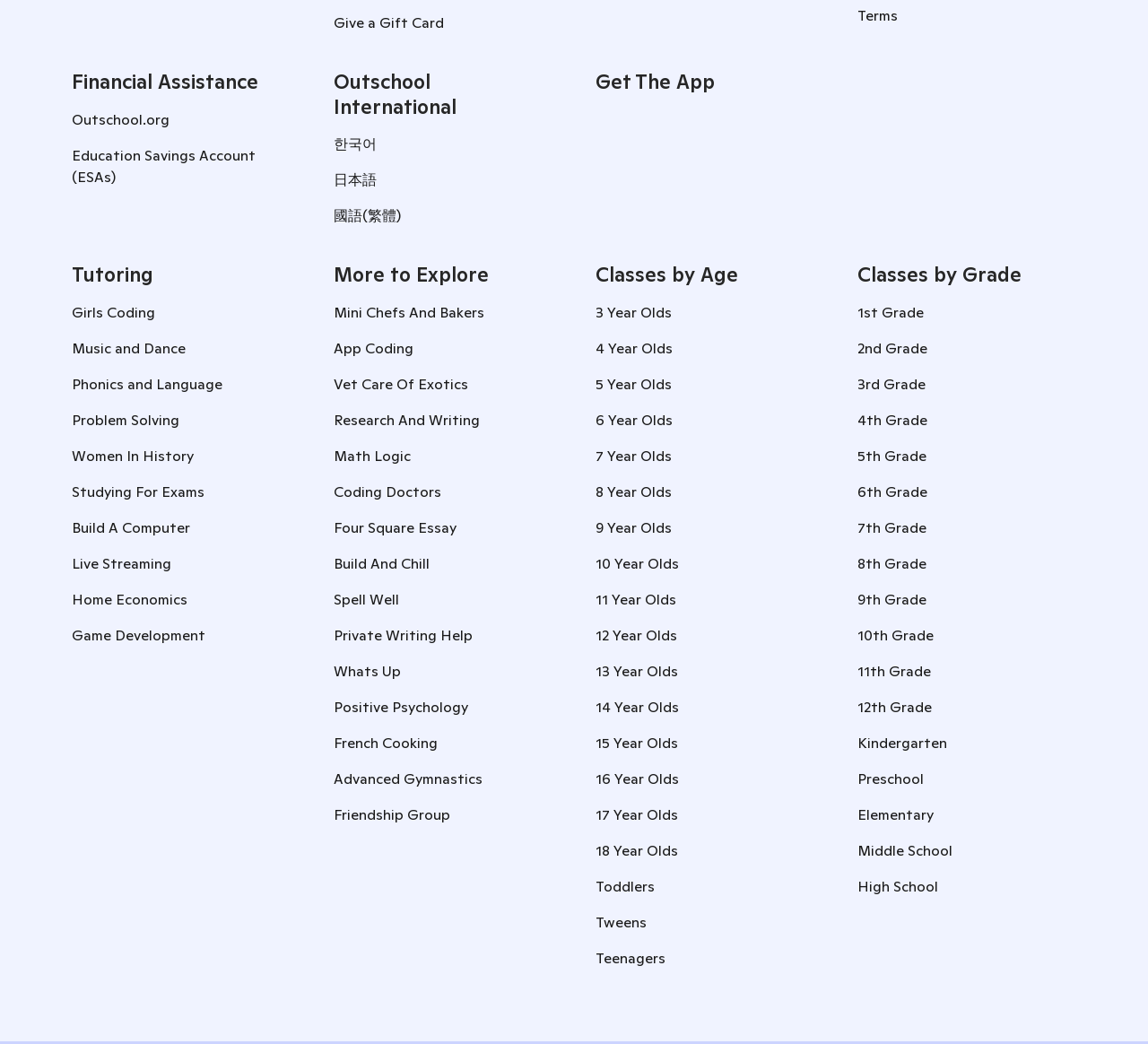Answer the following in one word or a short phrase: 
What type of classes are offered for 3-year-olds?

Various classes